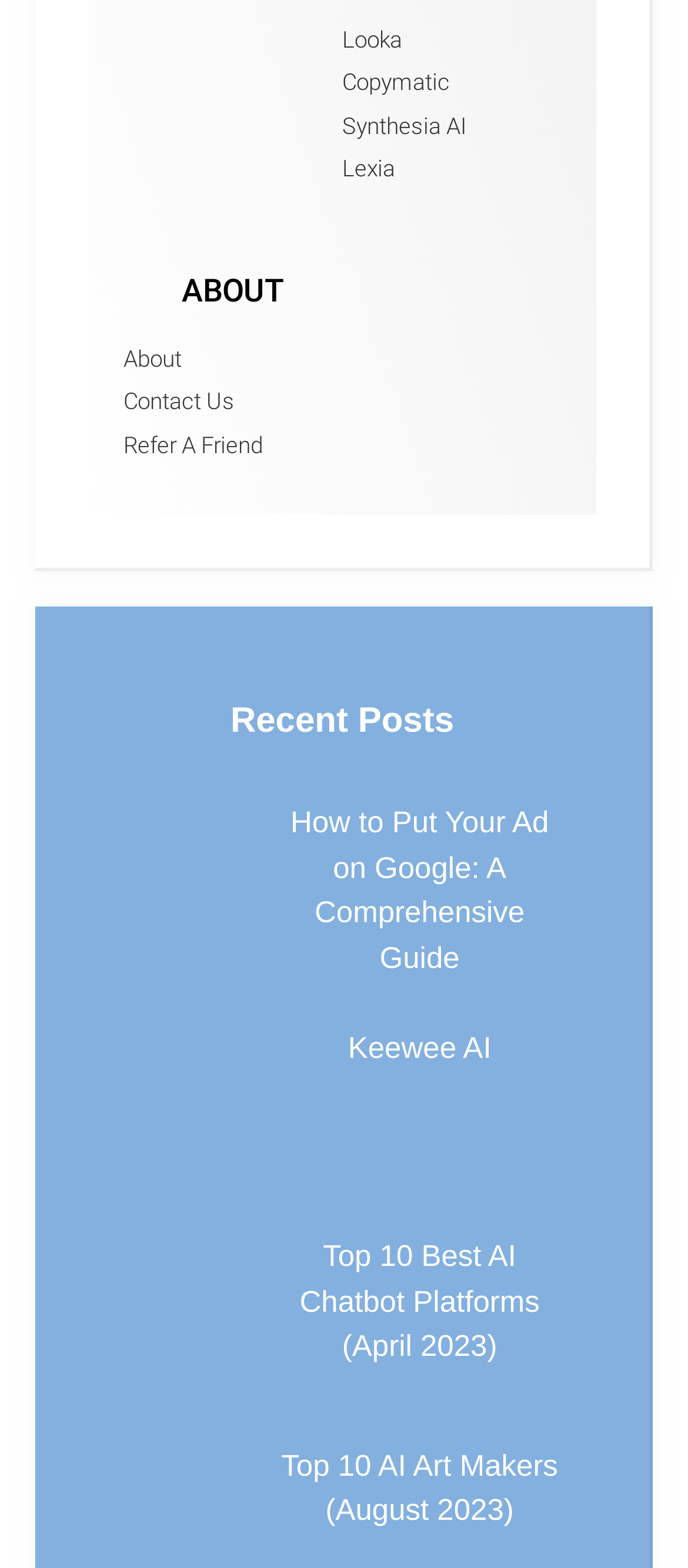Please locate the bounding box coordinates of the element's region that needs to be clicked to follow the instruction: "View the 'Keewee AI Tool' image". The bounding box coordinates should be provided as four float numbers between 0 and 1, i.e., [left, top, right, bottom].

[0.179, 0.66, 0.372, 0.744]